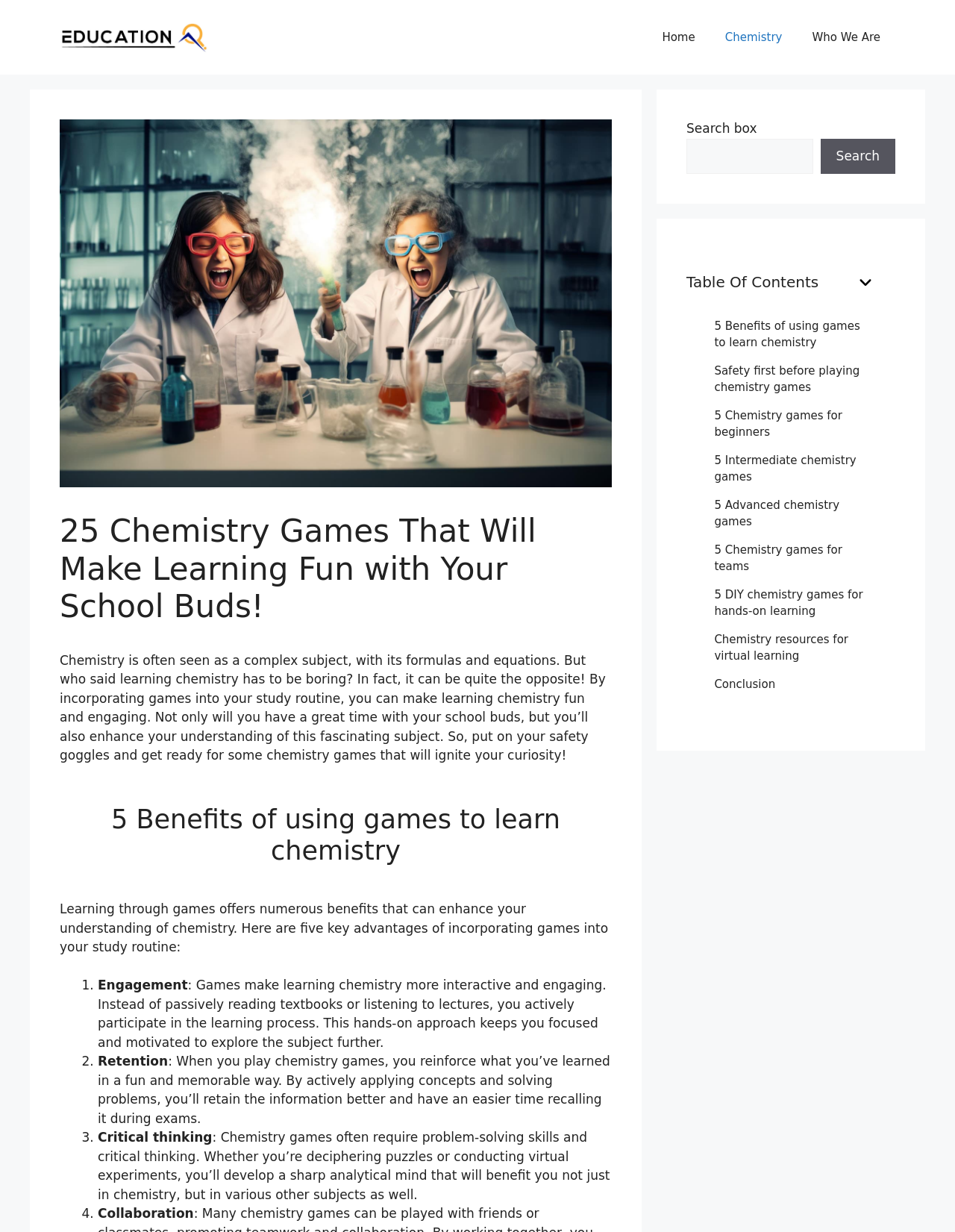Determine the bounding box coordinates of the region I should click to achieve the following instruction: "Search for something". Ensure the bounding box coordinates are four float numbers between 0 and 1, i.e., [left, top, right, bottom].

[0.719, 0.112, 0.851, 0.141]